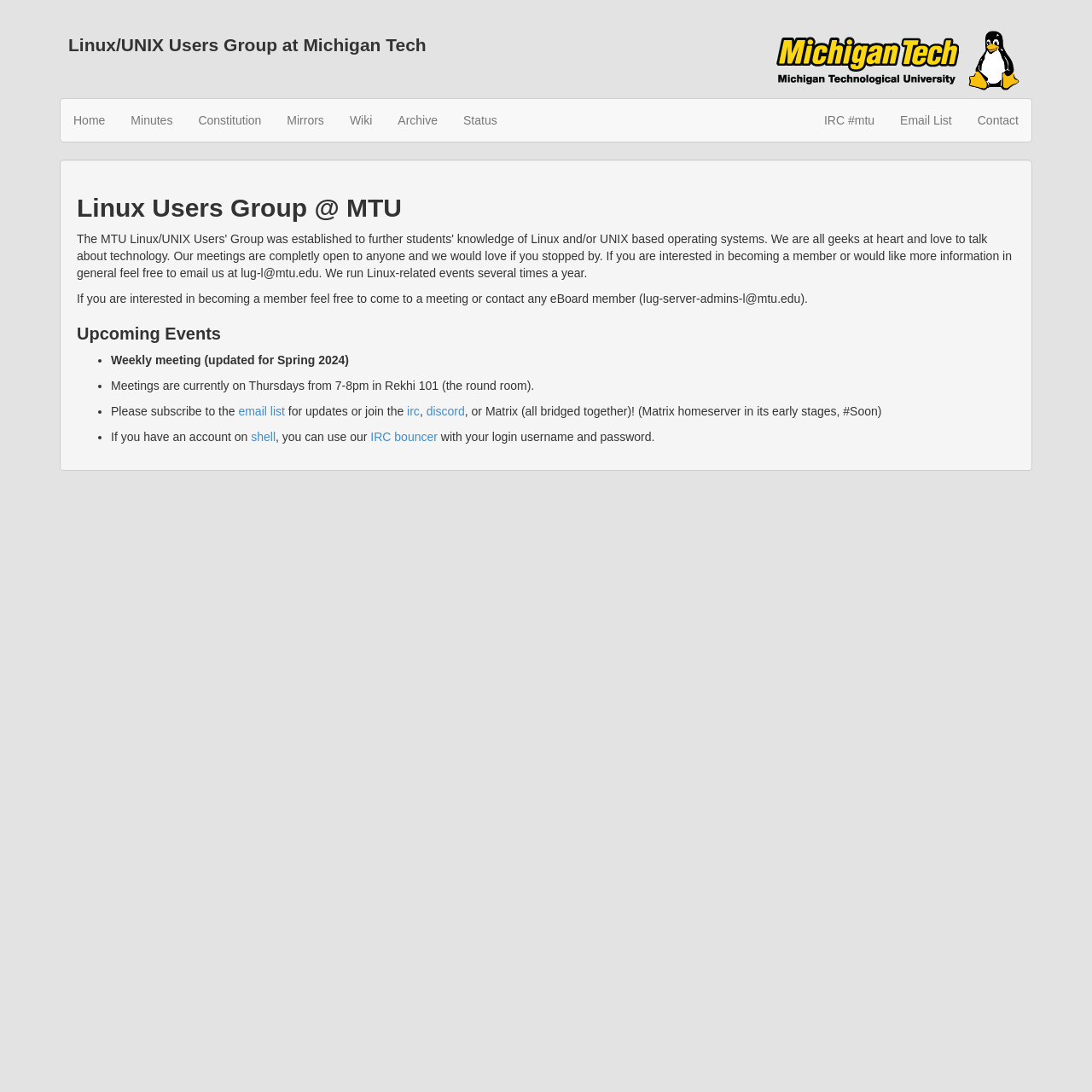Please locate the UI element described by "Email List" and provide its bounding box coordinates.

[0.813, 0.091, 0.883, 0.13]